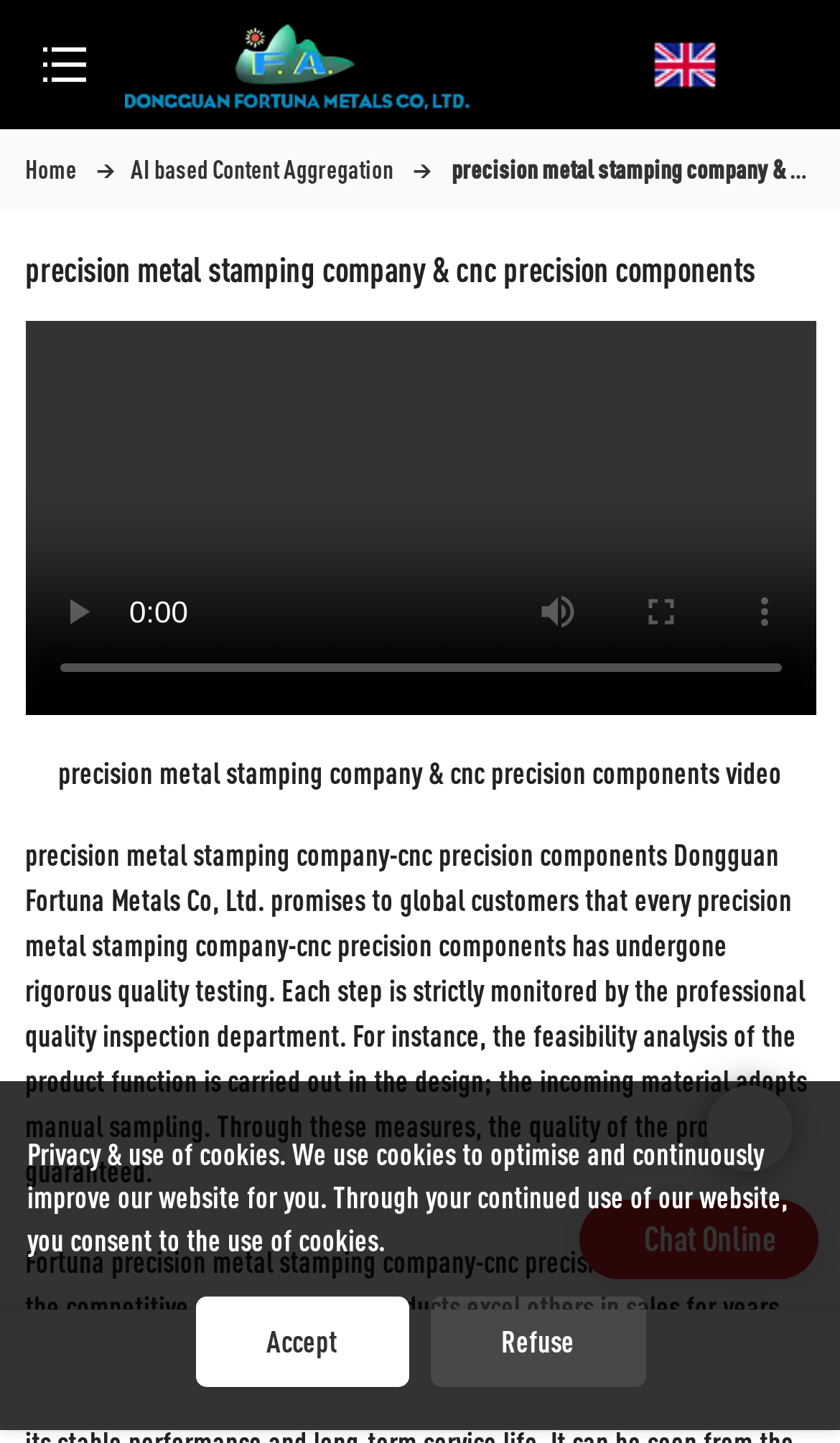Identify the bounding box of the UI element that matches this description: "AI based Content Aggregation".

[0.156, 0.106, 0.468, 0.127]